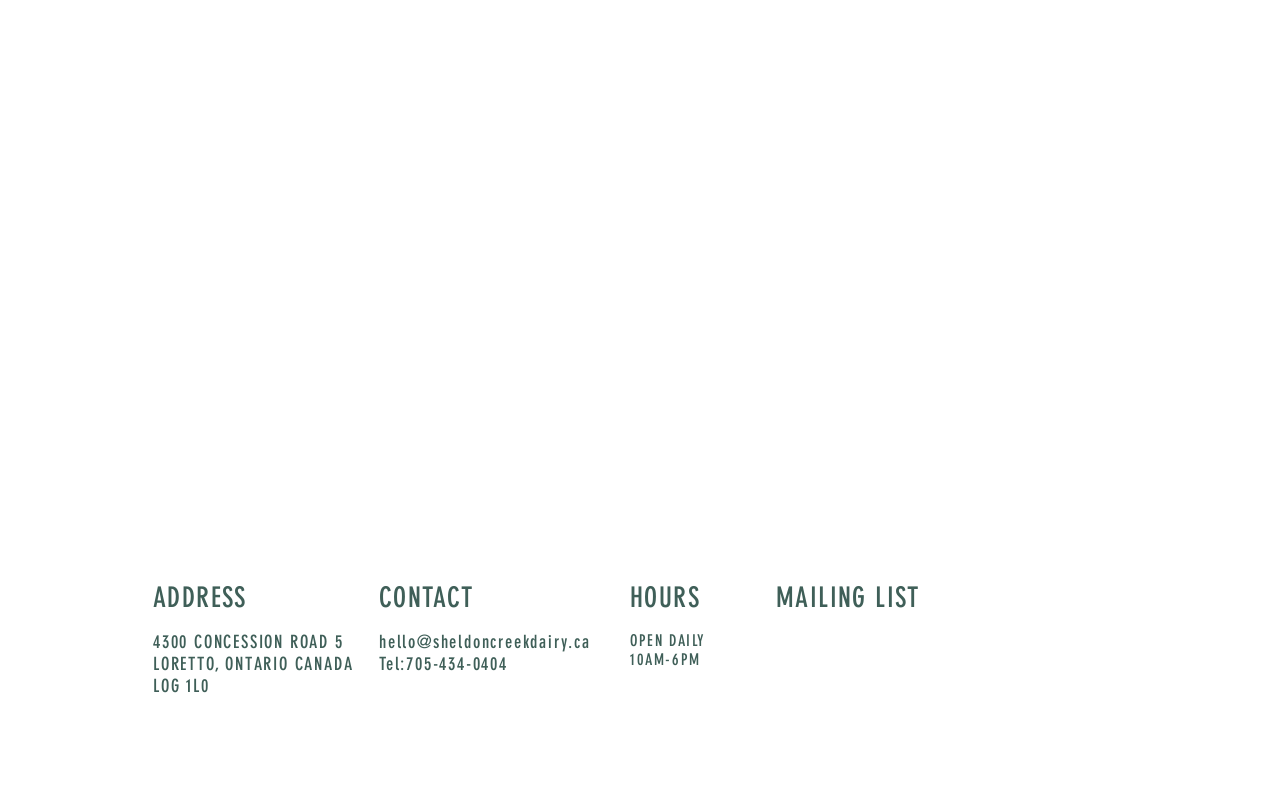Using the provided element description "Becoming a liquidity provider", determine the bounding box coordinates of the UI element.

None